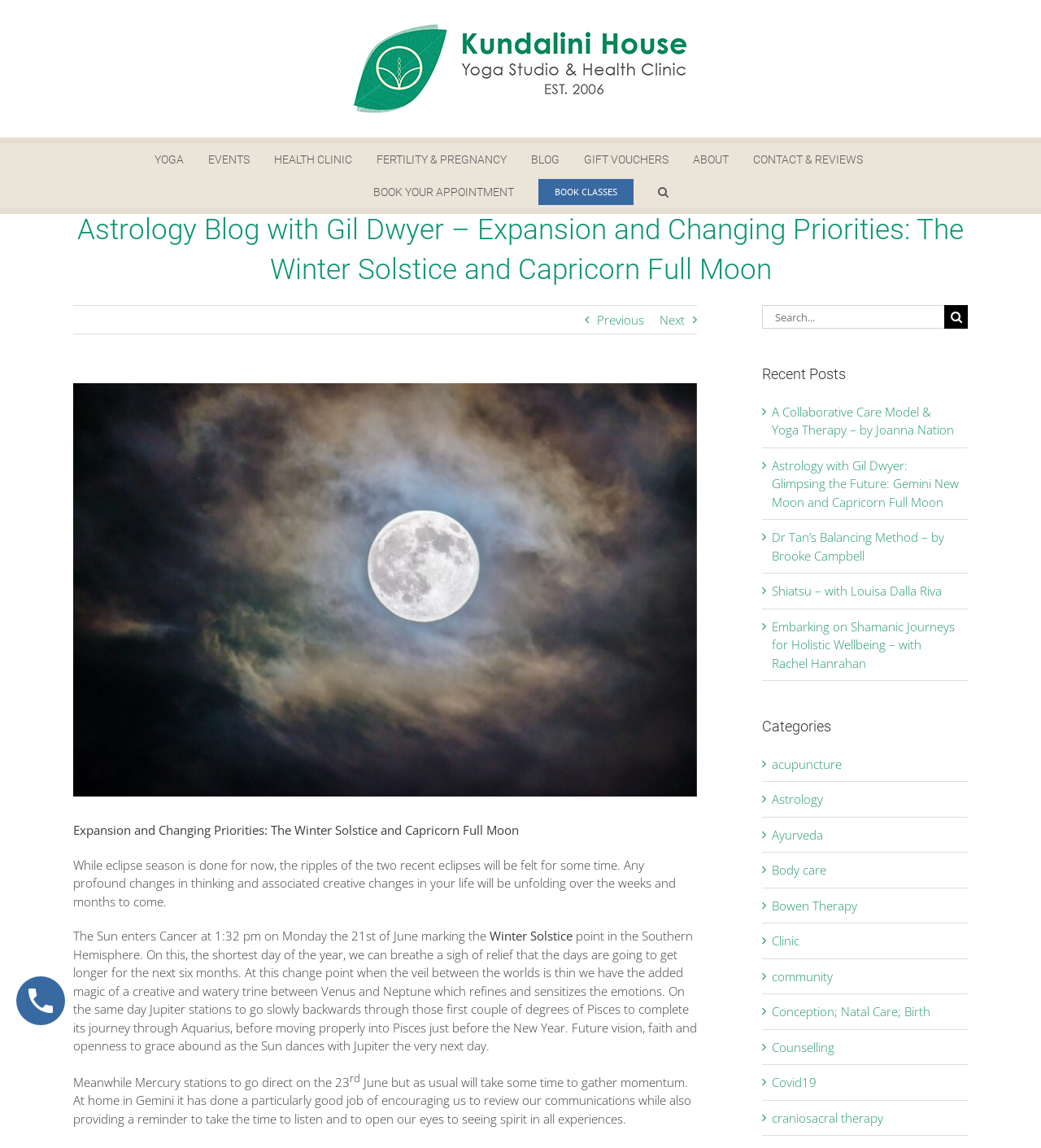Please locate the bounding box coordinates of the element that needs to be clicked to achieve the following instruction: "Read the 'Recent Posts'". The coordinates should be four float numbers between 0 and 1, i.e., [left, top, right, bottom].

[0.732, 0.318, 0.93, 0.334]